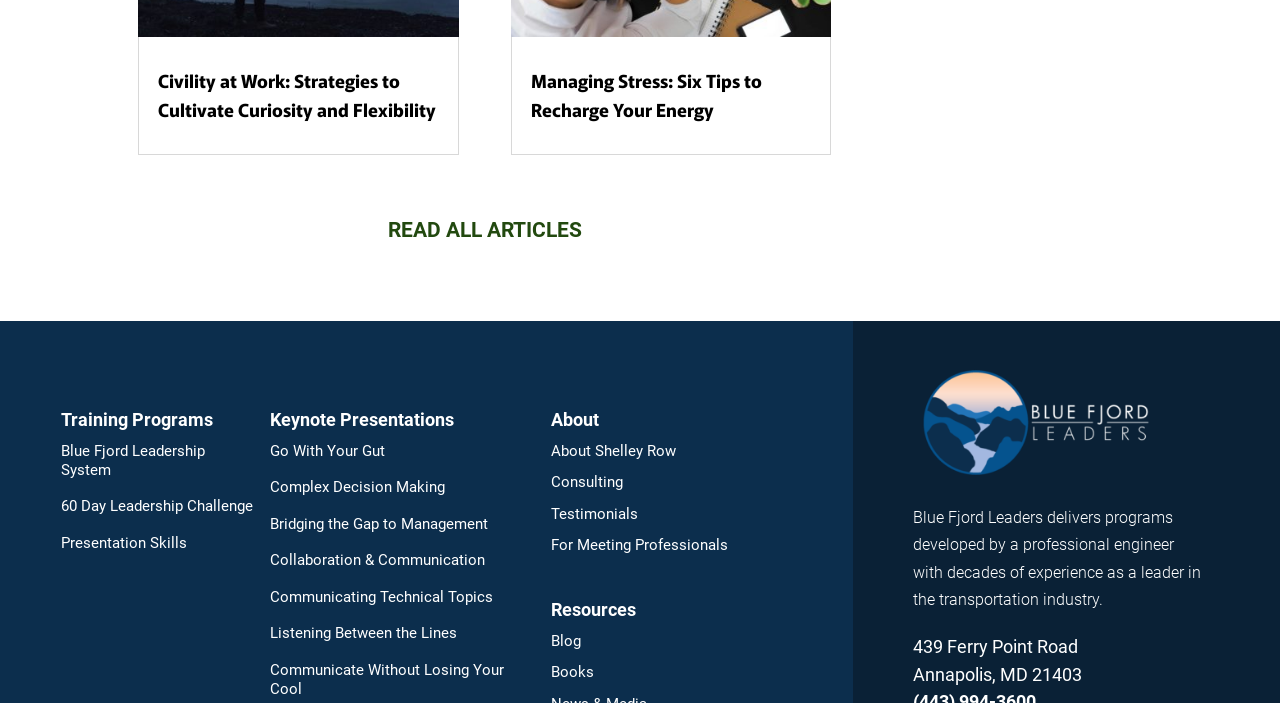Determine the bounding box coordinates of the area to click in order to meet this instruction: "Read the article about civility at work".

[0.123, 0.095, 0.341, 0.174]